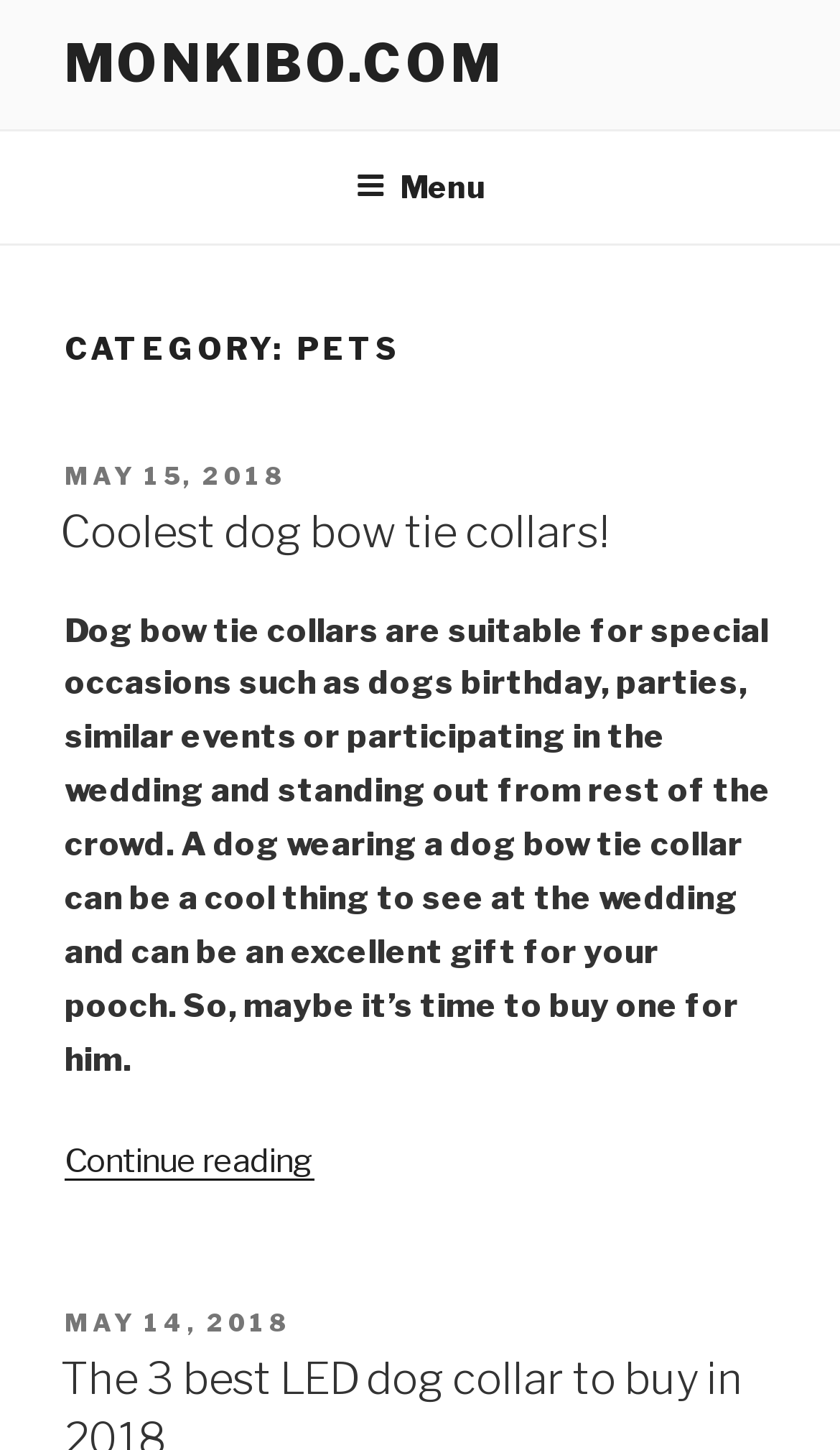Using the details in the image, give a detailed response to the question below:
What is the category of the webpage?

Based on the webpage structure, I found a heading element with the text 'CATEGORY: PETS', which indicates that the webpage is categorized under 'Pets'.